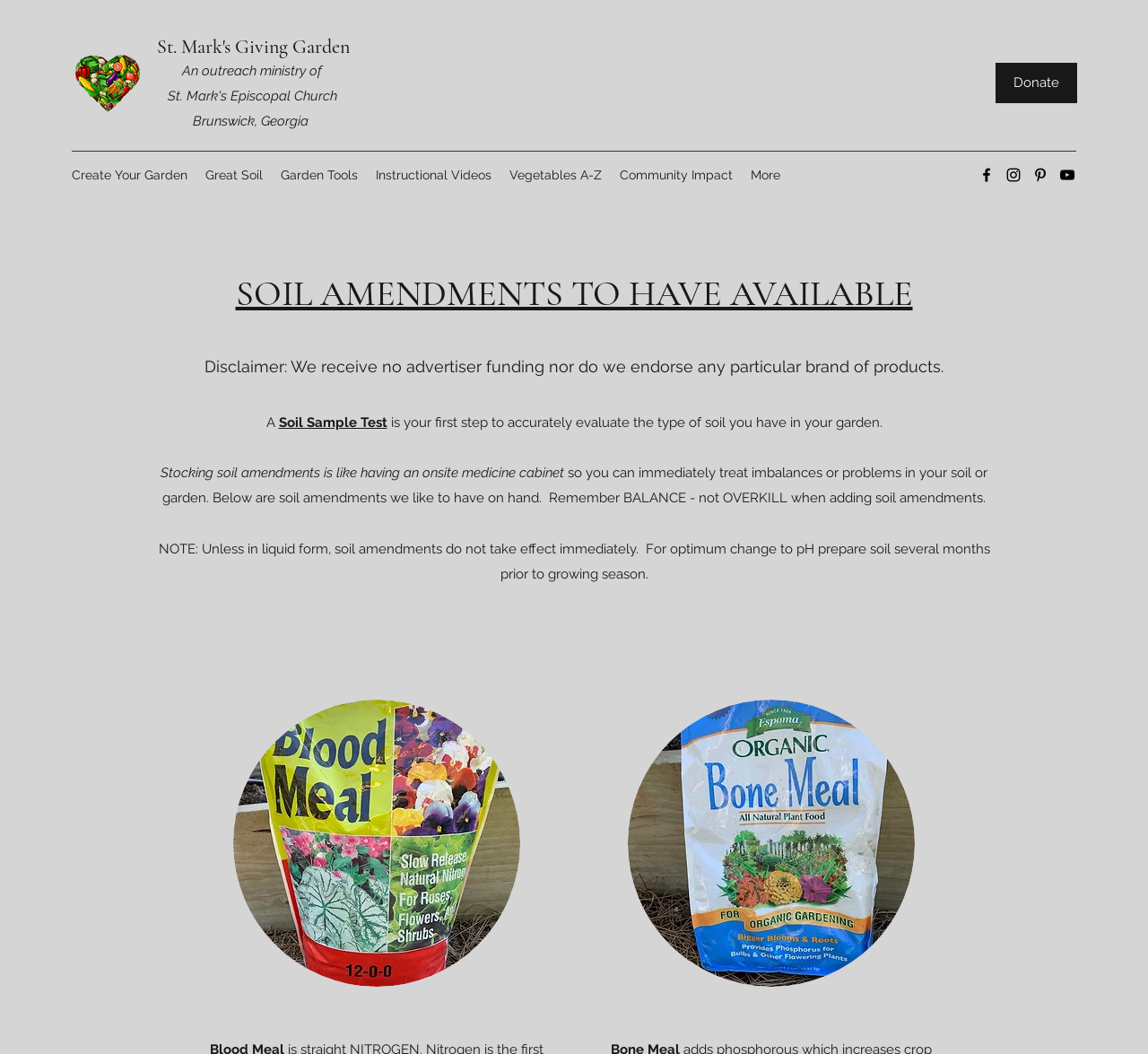How many images of soil amendments are displayed on the page?
Use the screenshot to answer the question with a single word or phrase.

2